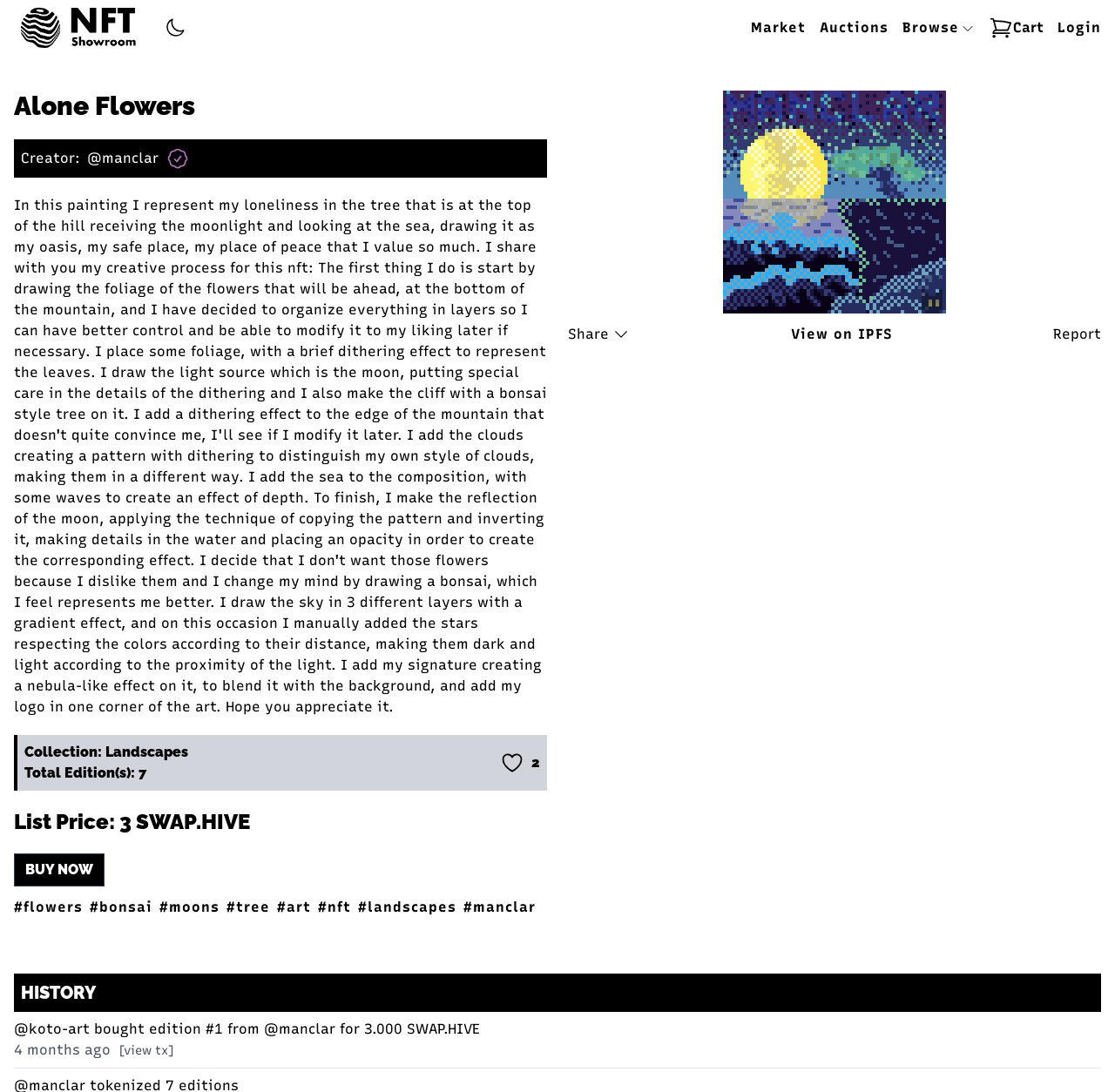Identify the bounding box for the described UI element: "[view tx]".

[0.107, 0.955, 0.155, 0.969]